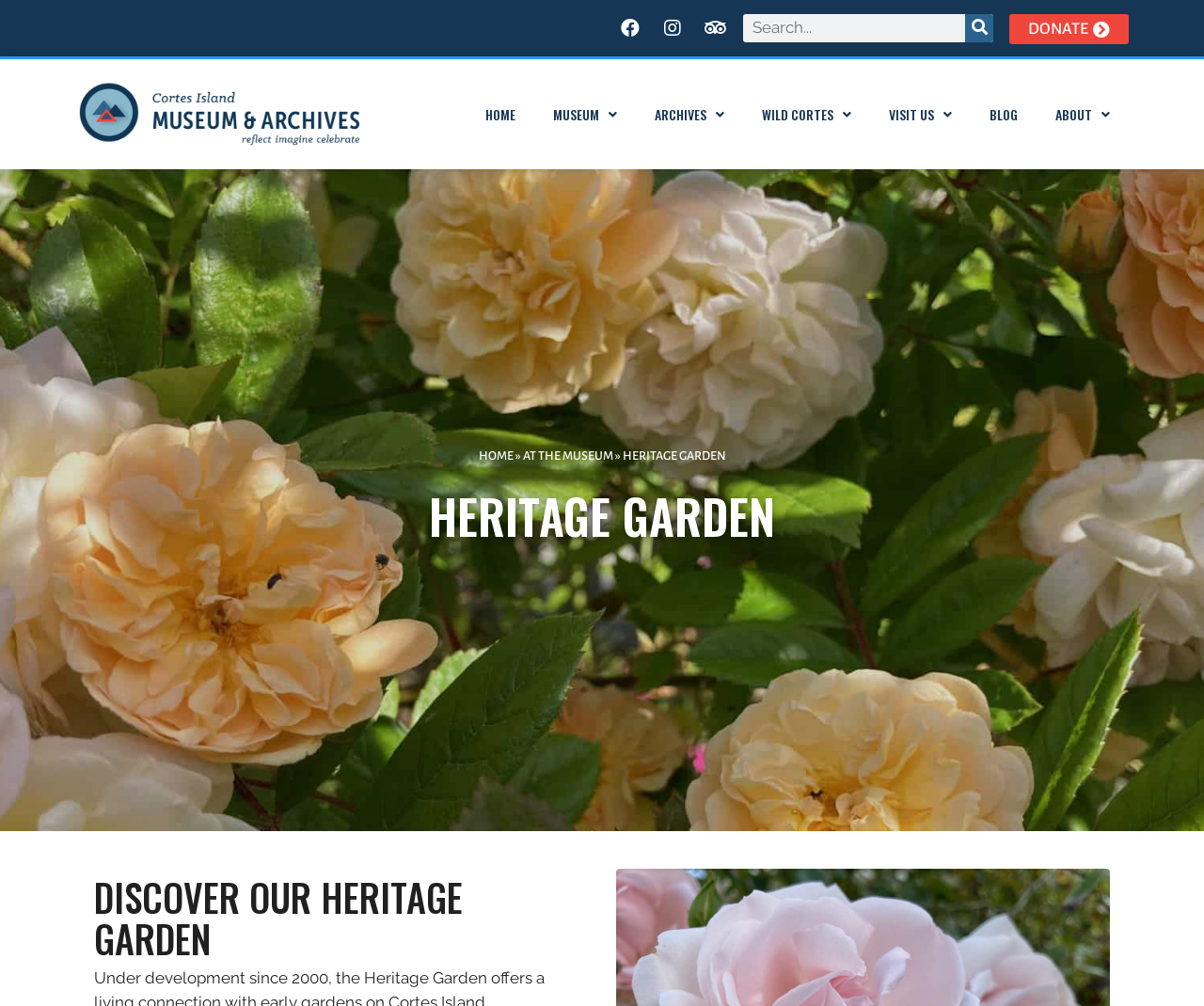Please identify the bounding box coordinates of the clickable area that will fulfill the following instruction: "Visit Facebook page". The coordinates should be in the format of four float numbers between 0 and 1, i.e., [left, top, right, bottom].

[0.508, 0.009, 0.539, 0.047]